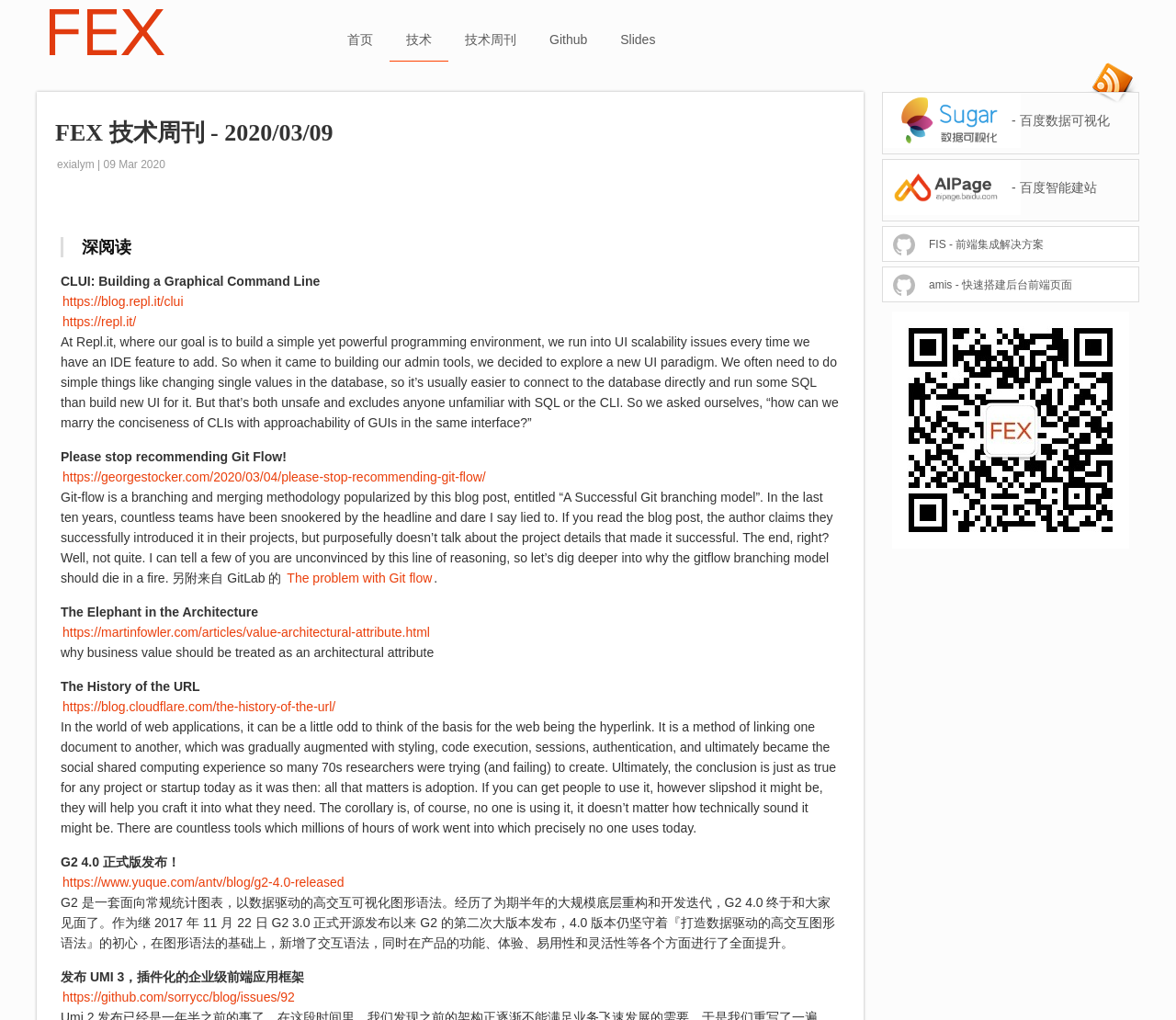Based on the image, please respond to the question with as much detail as possible:
What is the name of the blog?

The name of the blog can be found in the heading element with the text 'FEX 技术周刊 - 2020/03/09' at the top of the webpage.